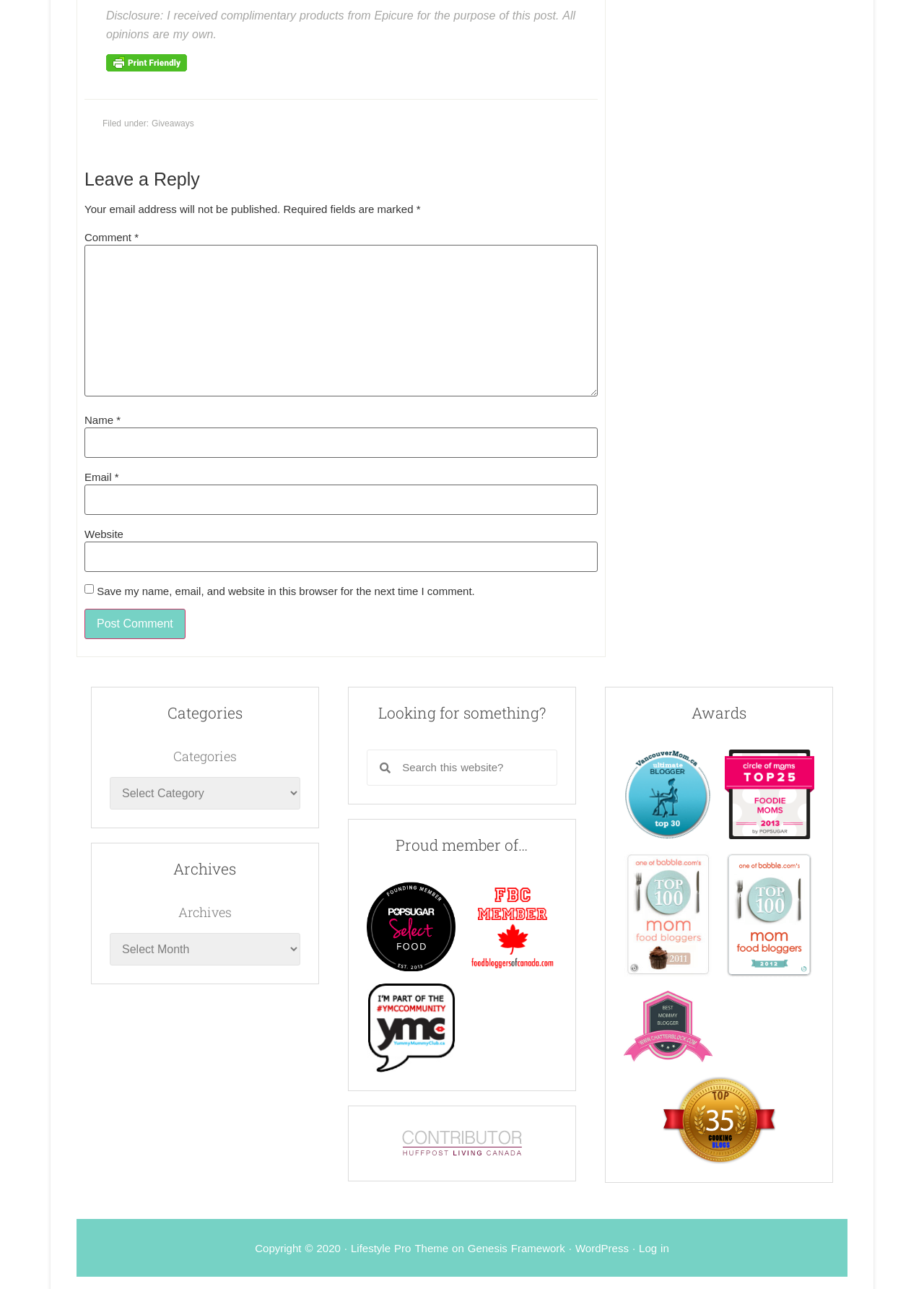Please identify the bounding box coordinates of the element's region that I should click in order to complete the following instruction: "Log in". The bounding box coordinates consist of four float numbers between 0 and 1, i.e., [left, top, right, bottom].

[0.691, 0.961, 0.724, 0.977]